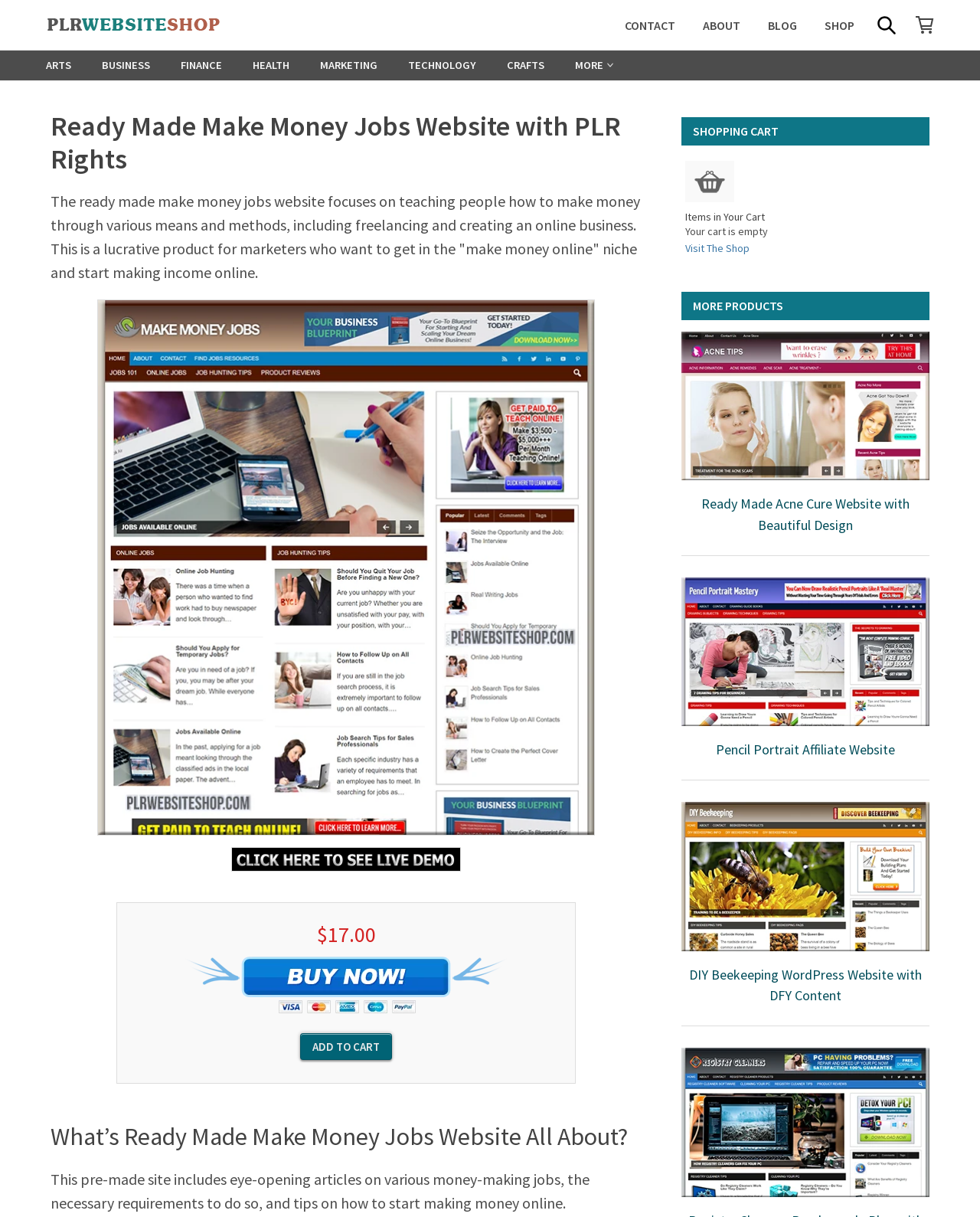Analyze the image and deliver a detailed answer to the question: What is the main topic of this website?

Based on the webpage content, the main topic of this website is about making money online through various means and methods, including freelancing and creating an online business.